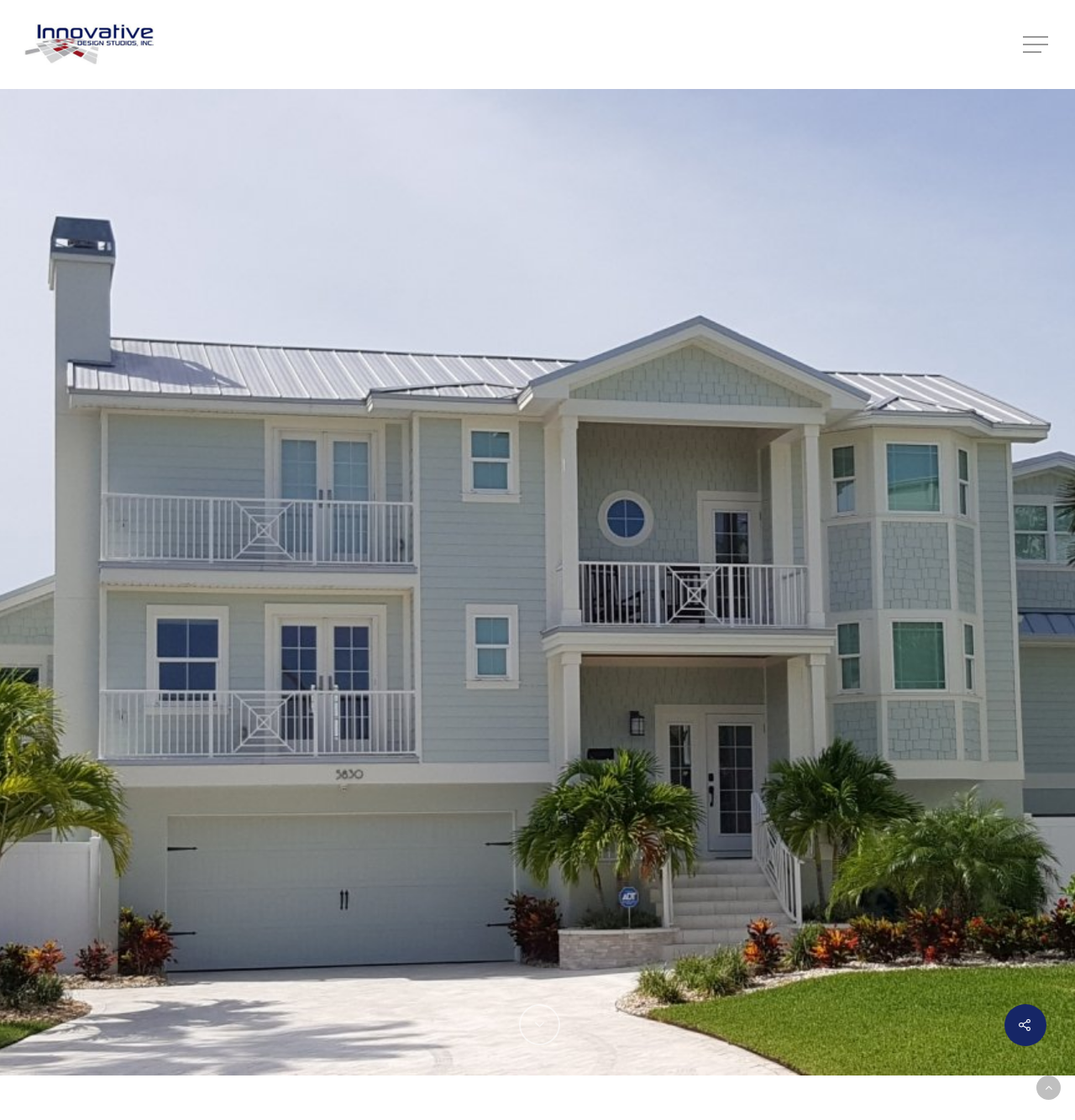Answer the following in one word or a short phrase: 
What is the purpose of the icon at the top-right corner?

Navigation Menu